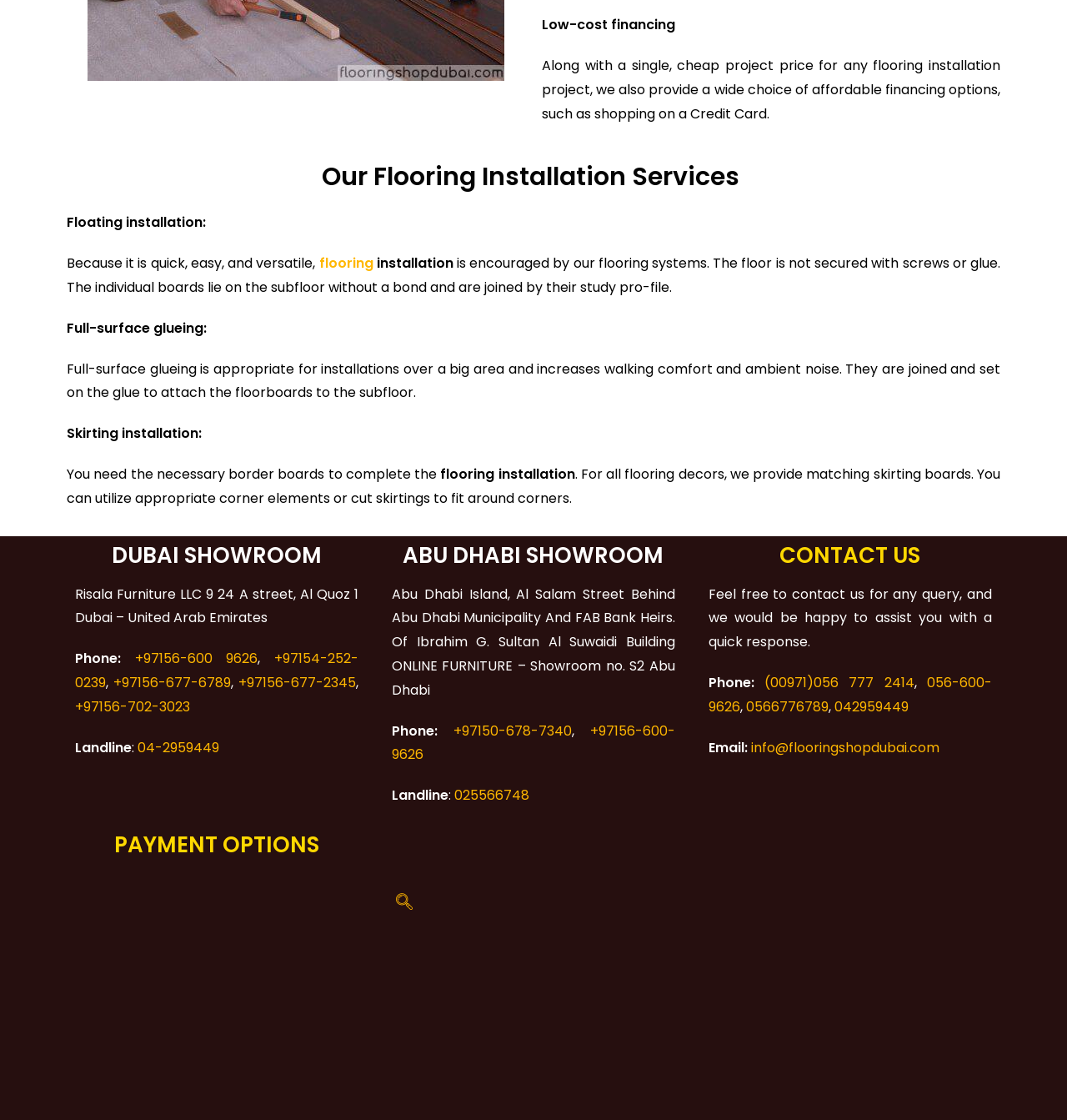Reply to the question with a single word or phrase:
What is the benefit of floating installation?

It is quick, easy, and versatile